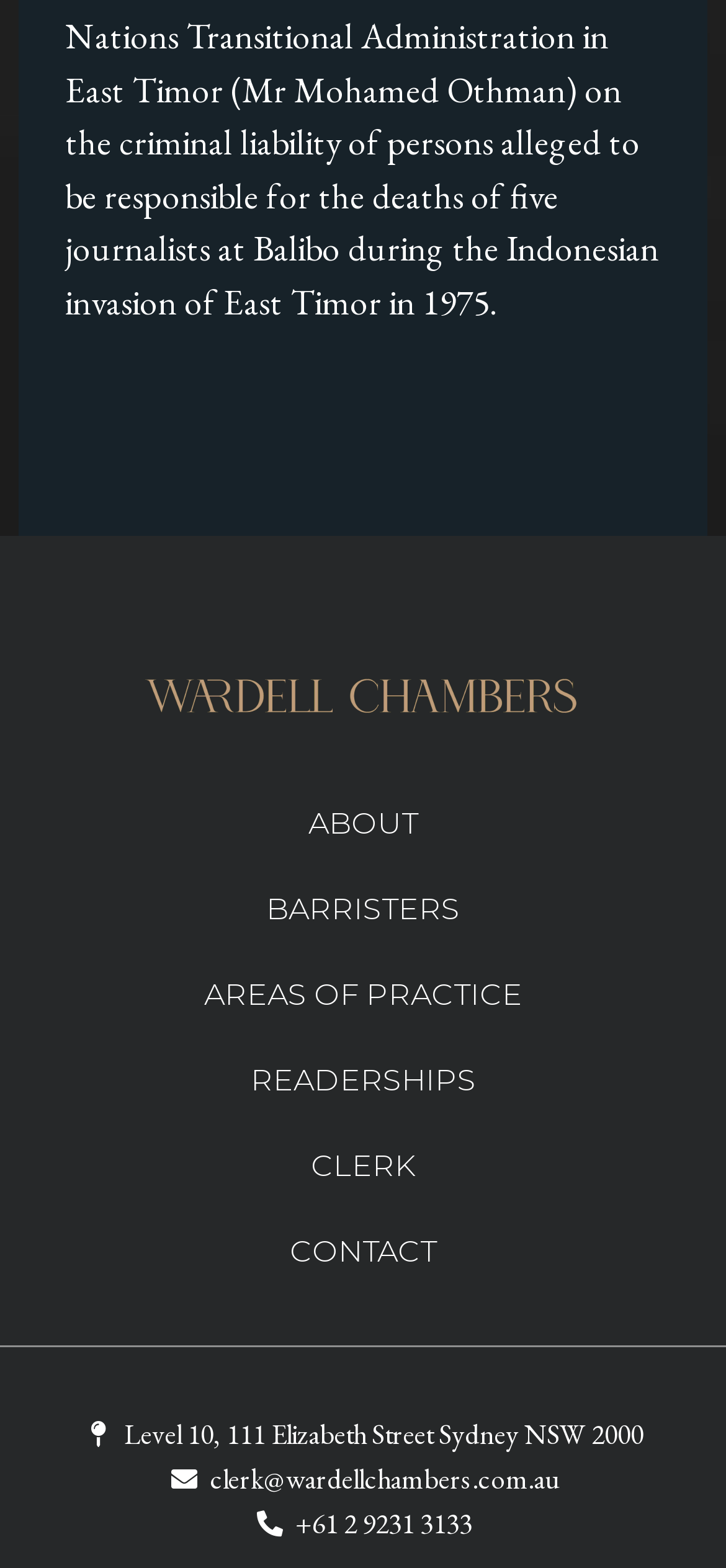Look at the image and give a detailed response to the following question: How many links are there in the top navigation menu?

I counted the number of link elements with y-coordinates between 0.499 and 0.826, which are [233] 'ABOUT', [234] 'BARRISTERS', [235] 'AREAS OF PRACTICE', [236] 'READERSHIPS', [237] 'CLERK', and [238] 'CONTACT'.